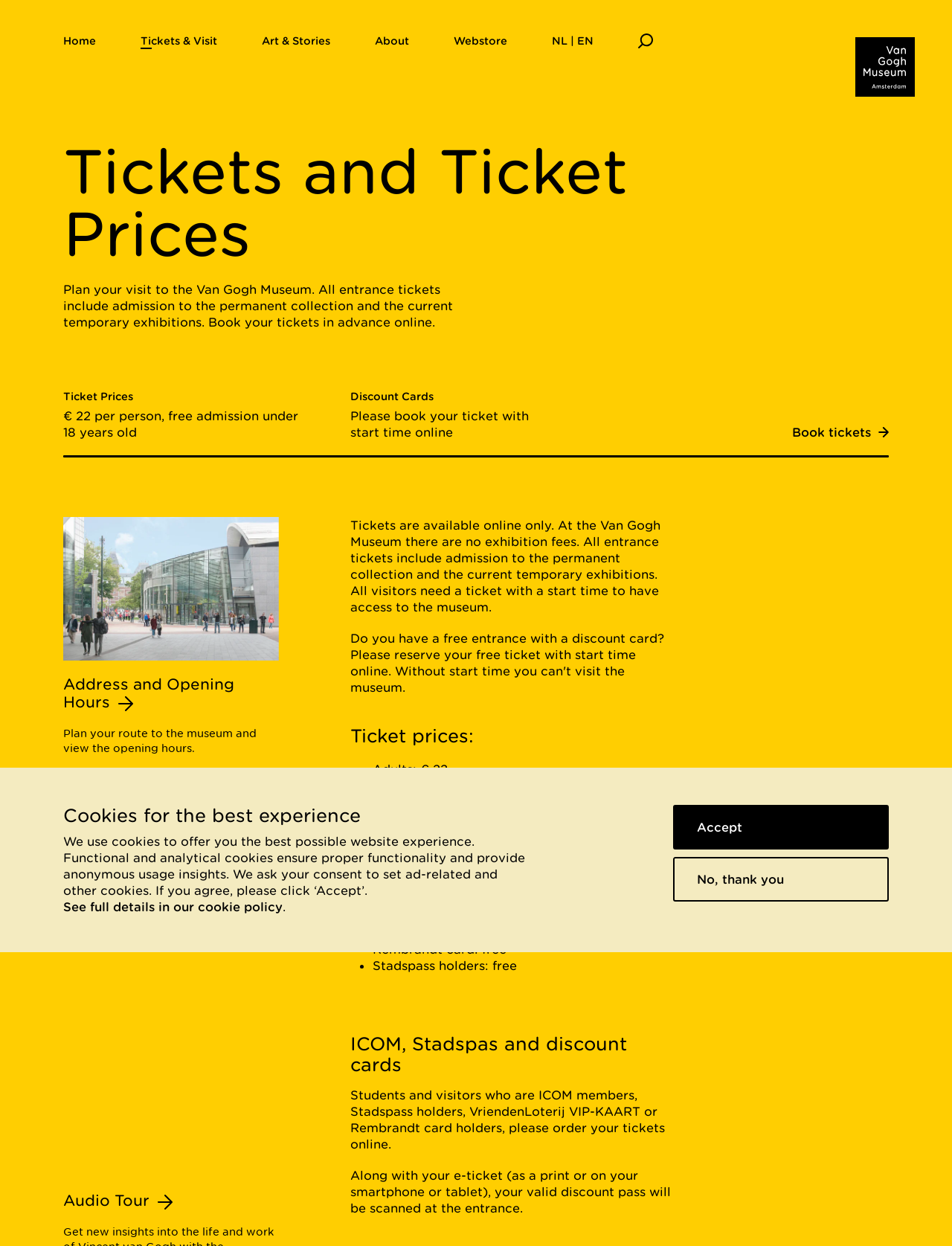From the screenshot, find the bounding box of the UI element matching this description: "Home". Supply the bounding box coordinates in the form [left, top, right, bottom], each a float between 0 and 1.

[0.043, 0.019, 0.124, 0.047]